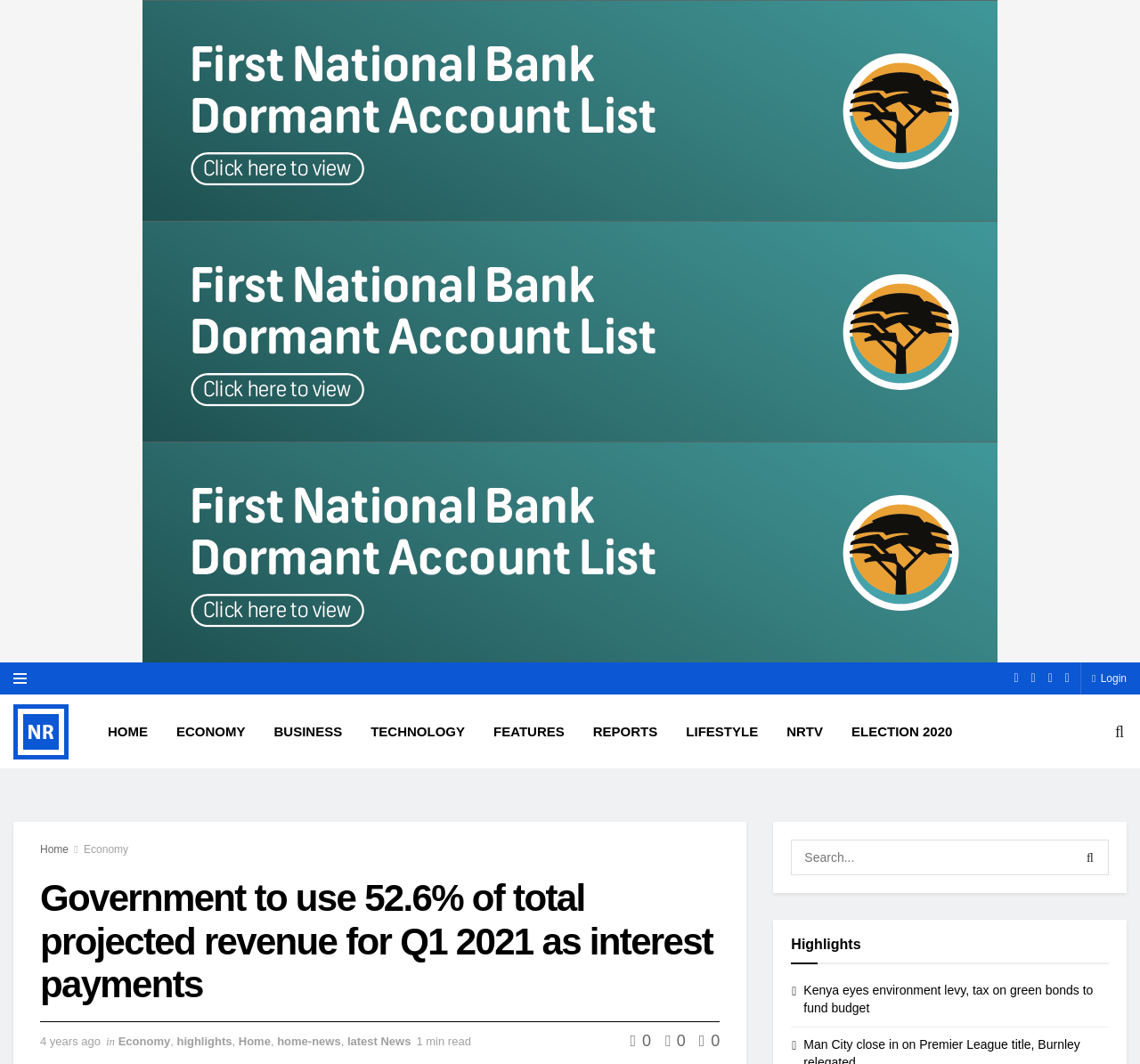Locate the bounding box coordinates of the UI element described by: "Home". The bounding box coordinates should consist of four float numbers between 0 and 1, i.e., [left, top, right, bottom].

None